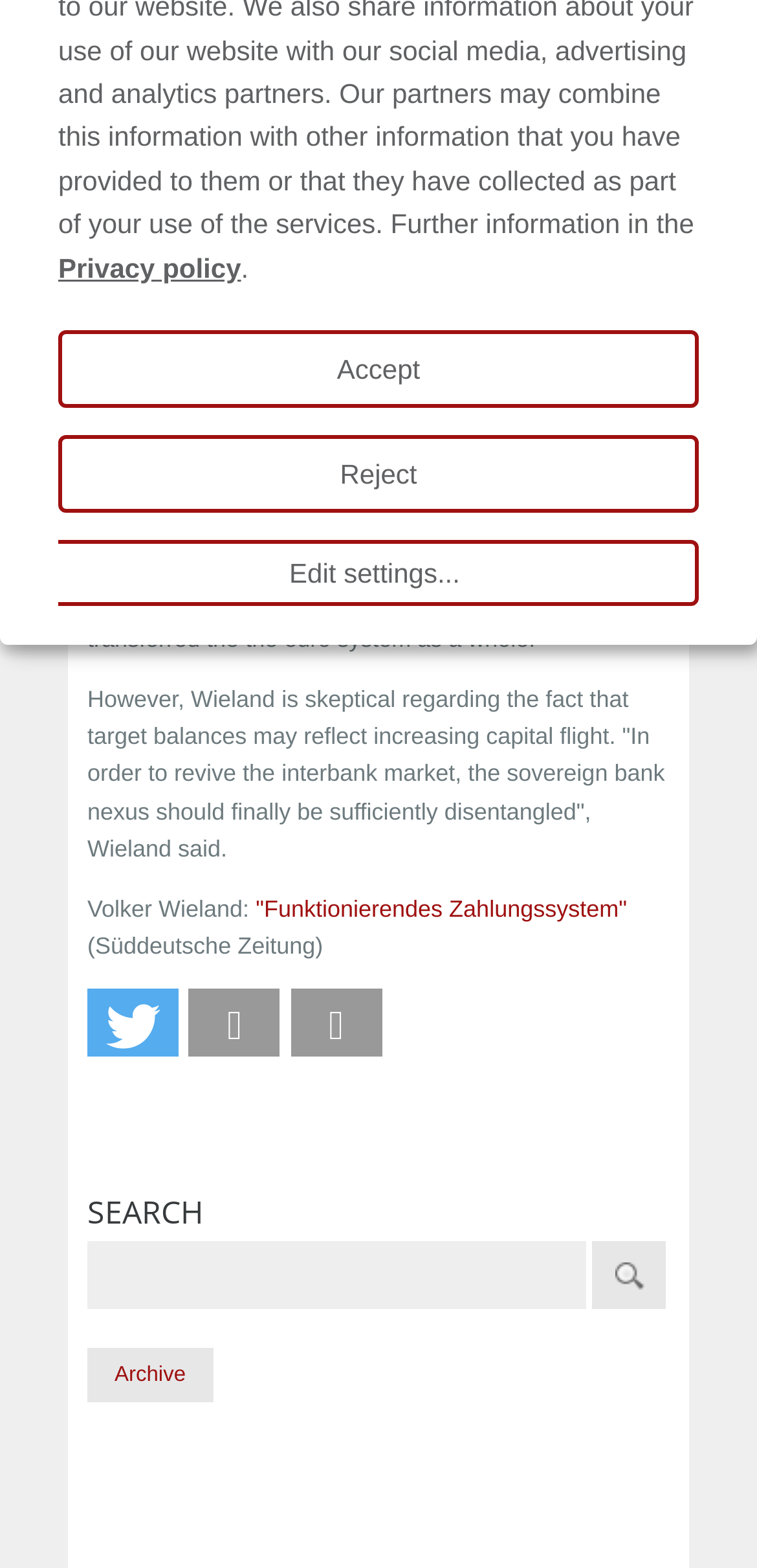Bounding box coordinates are specified in the format (top-left x, top-left y, bottom-right x, bottom-right y). All values are floating point numbers bounded between 0 and 1. Please provide the bounding box coordinate of the region this sentence describes: Accept

[0.077, 0.211, 0.923, 0.26]